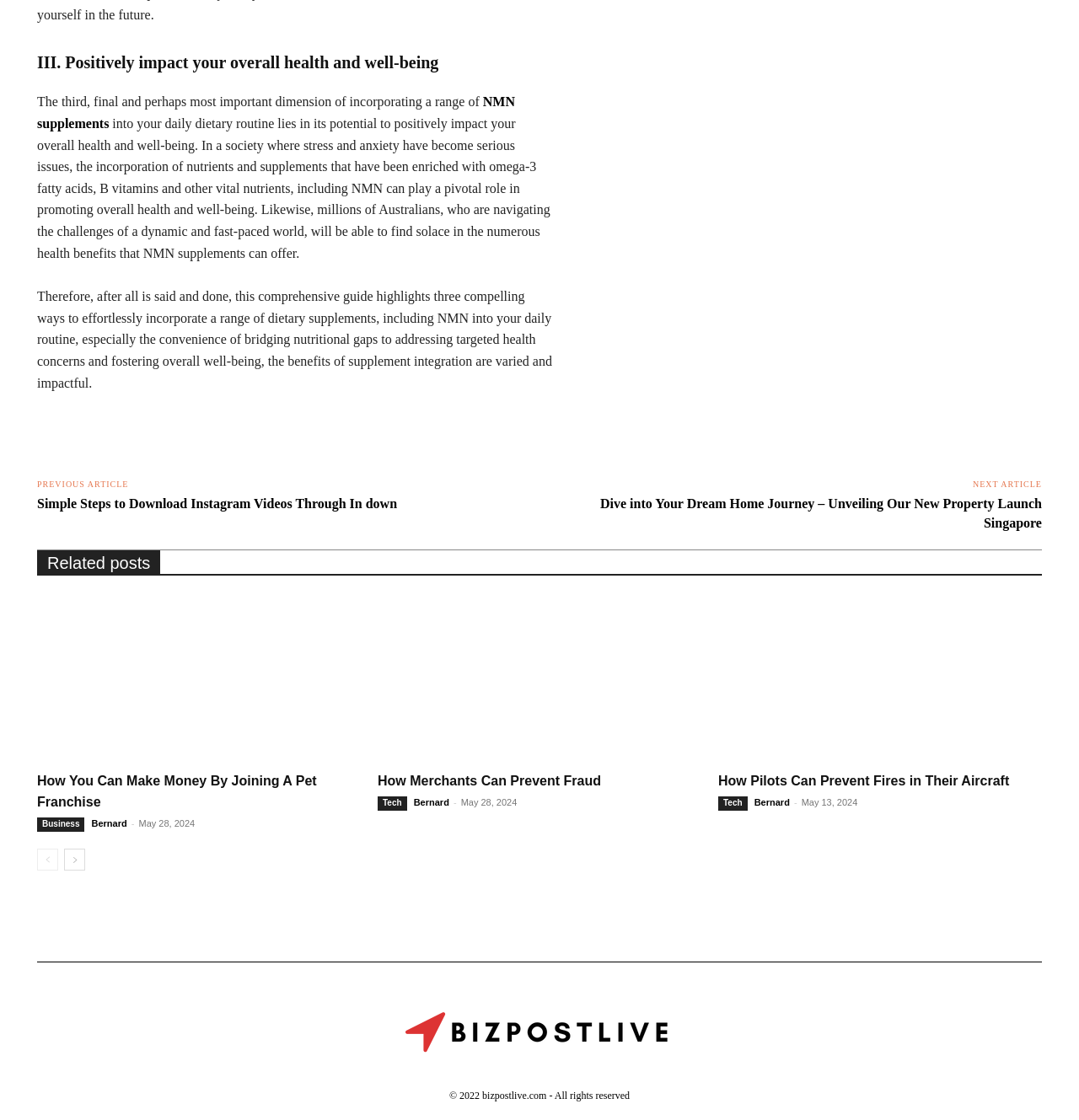Using the description: "A Brief History of Everything", identify the bounding box of the corresponding UI element in the screenshot.

None